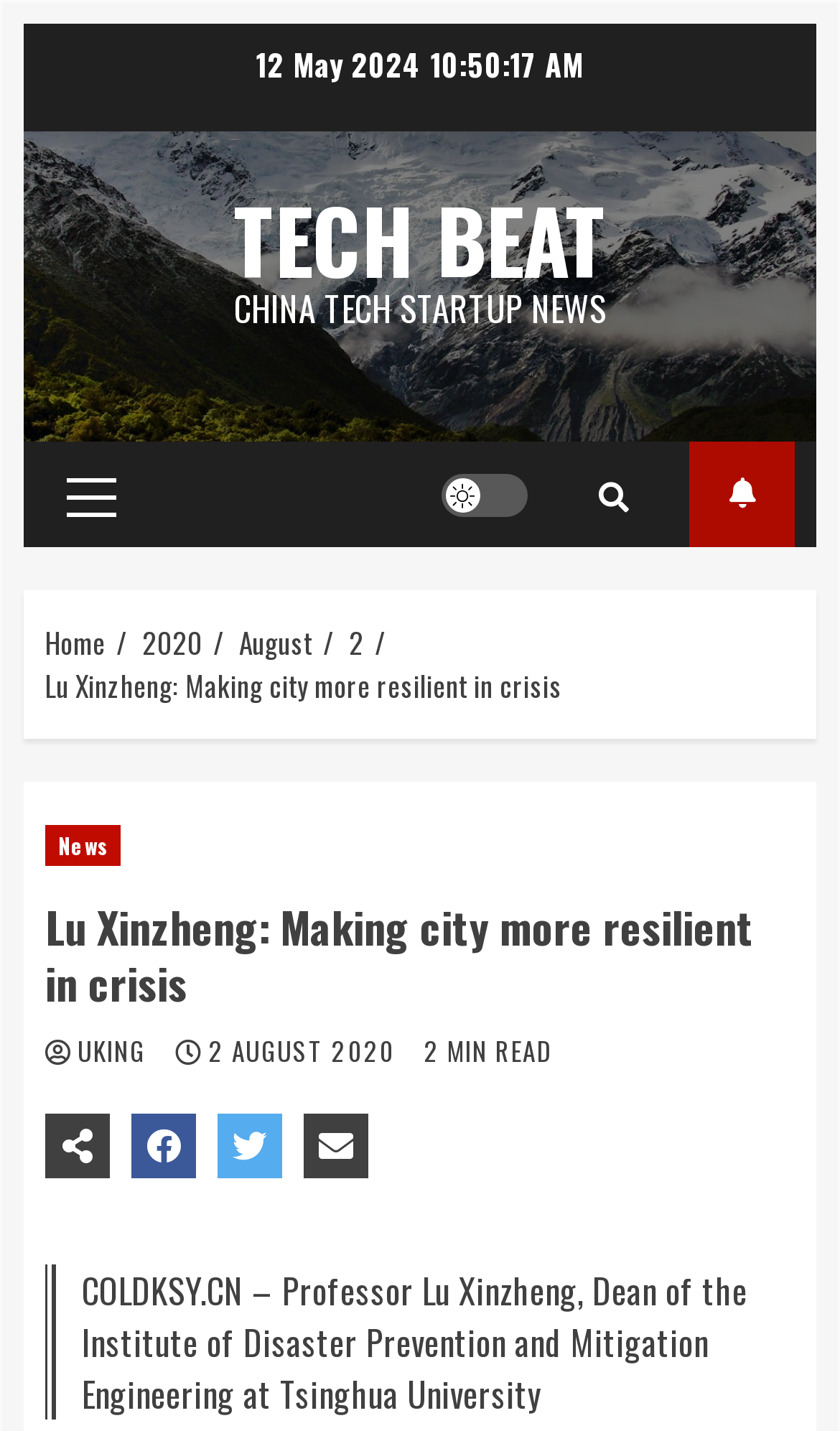Respond to the following question with a brief word or phrase:
What is the name of the author of the article?

Not specified